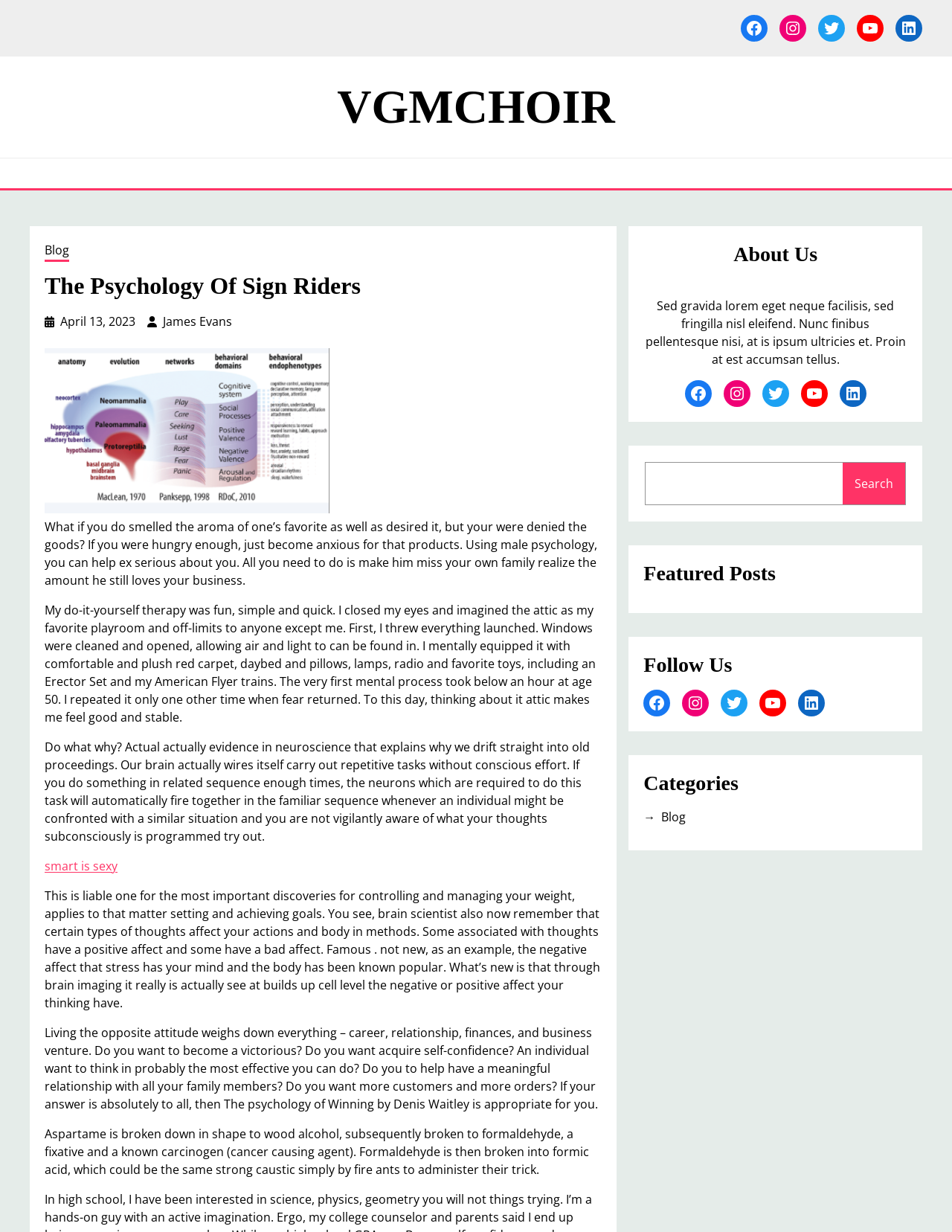Give a detailed explanation of the elements present on the webpage.

This webpage is about the psychology of sign riders, with a focus on self-improvement and personal development. At the top, there are five social media links to Facebook, Instagram, Twitter, YouTube, and LinkedIn, aligned horizontally. Below these links, there is a heading "VGMCHOIR" with a link to the same name. 

To the left of the "VGMCHOIR" heading, there is a link to "Blog". Below the "VGMCHOIR" heading, there is a main heading "The Psychology Of Sign Riders" followed by a time stamp "April 13, 2023" and the author's name "James Evans". 

On the left side of the page, there is an image. To the right of the image, there are five paragraphs of text discussing the psychology of sign riders, including the concept of male psychology, the power of imagination, and the impact of thoughts on actions and body. 

Below these paragraphs, there is a link to "smart is sexy". The rest of the page is divided into sections, including "About Us", "Featured Posts", "Follow Us", and "Categories". In the "About Us" section, there is a paragraph of text describing the organization. 

In the "Follow Us" section, there are five social media links to Facebook, Instagram, Twitter, YouTube, and LinkedIn, aligned horizontally. In the "Categories" section, there is a link to "Blog". There is also a search bar at the top right of the page, allowing users to search for specific content.